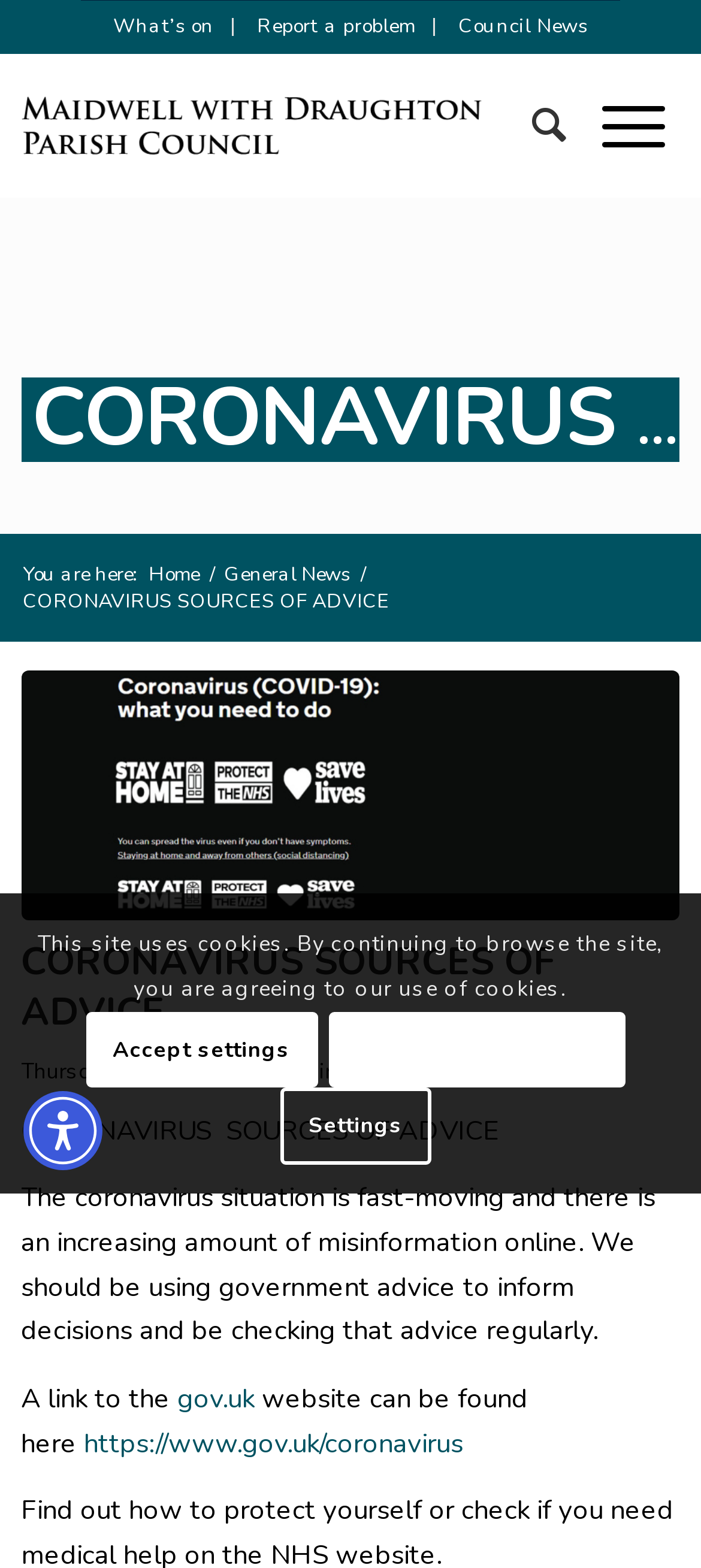Can you find the bounding box coordinates of the area I should click to execute the following instruction: "Search for something"?

[0.759, 0.034, 0.859, 0.126]